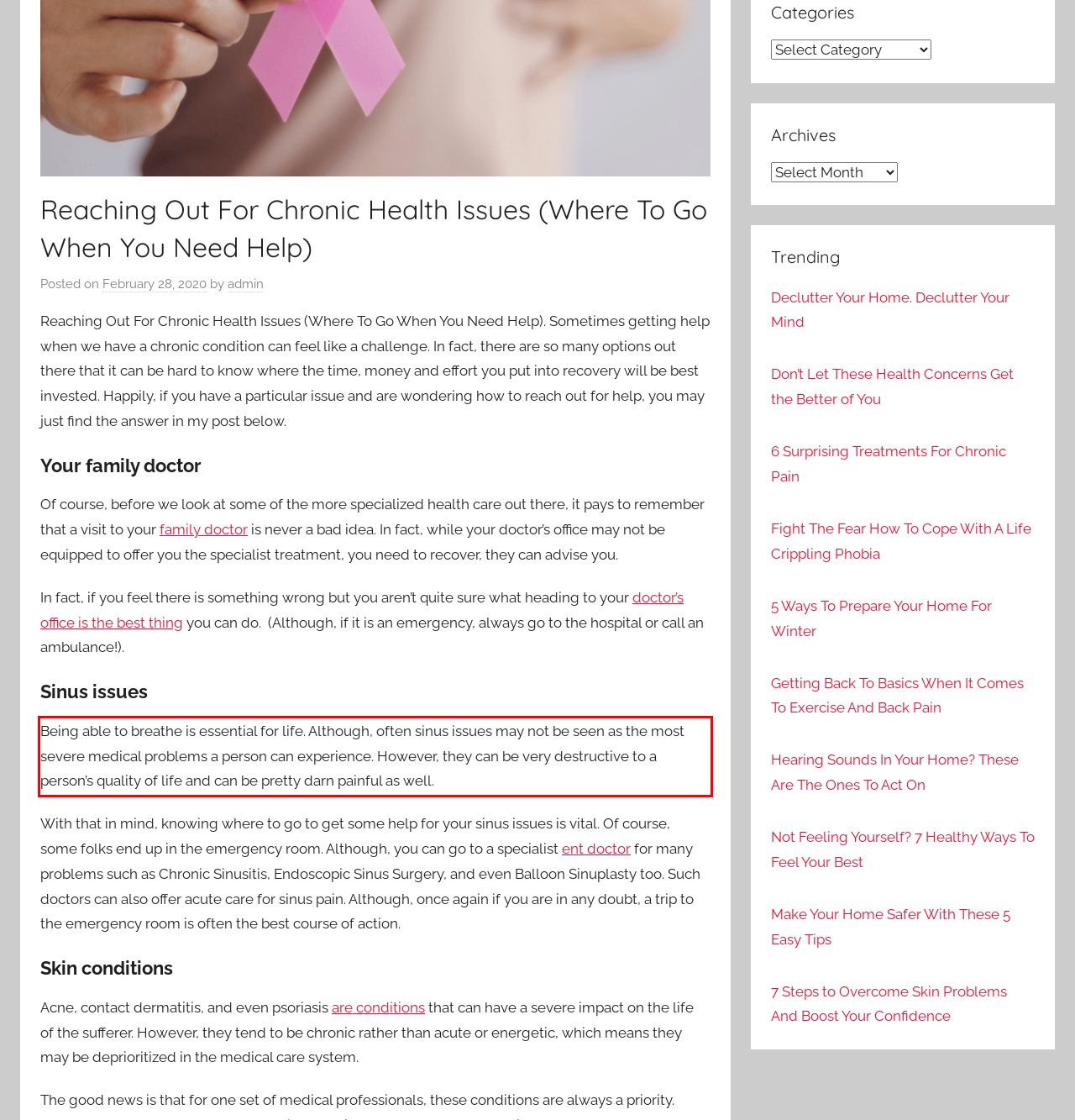Analyze the webpage screenshot and use OCR to recognize the text content in the red bounding box.

Being able to breathe is essential for life. Although, often sinus issues may not be seen as the most severe medical problems a person can experience. However, they can be very destructive to a person’s quality of life and can be pretty darn painful as well.